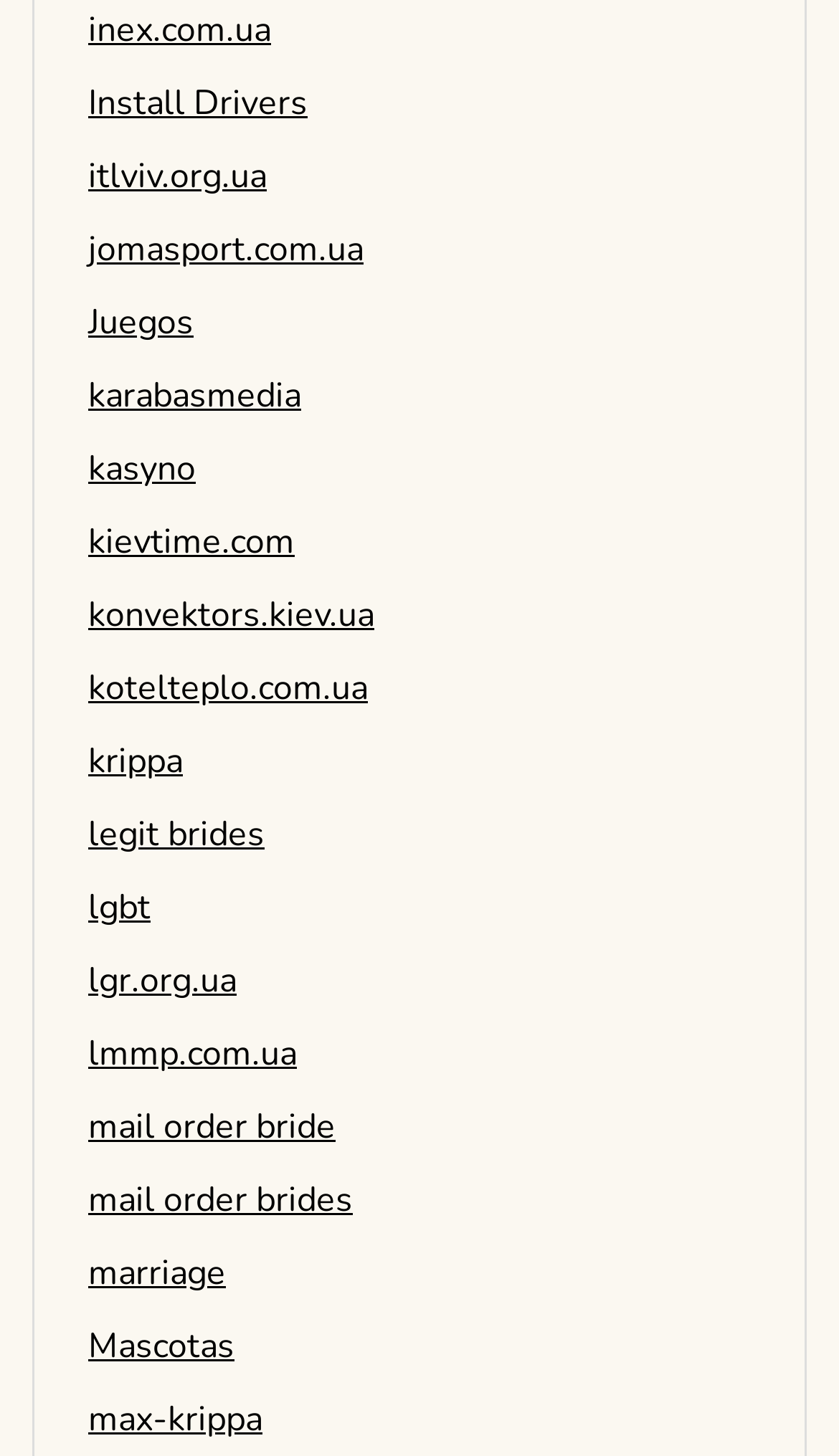Identify the coordinates of the bounding box for the element that must be clicked to accomplish the instruction: "learn about marriage".

[0.105, 0.858, 0.269, 0.891]